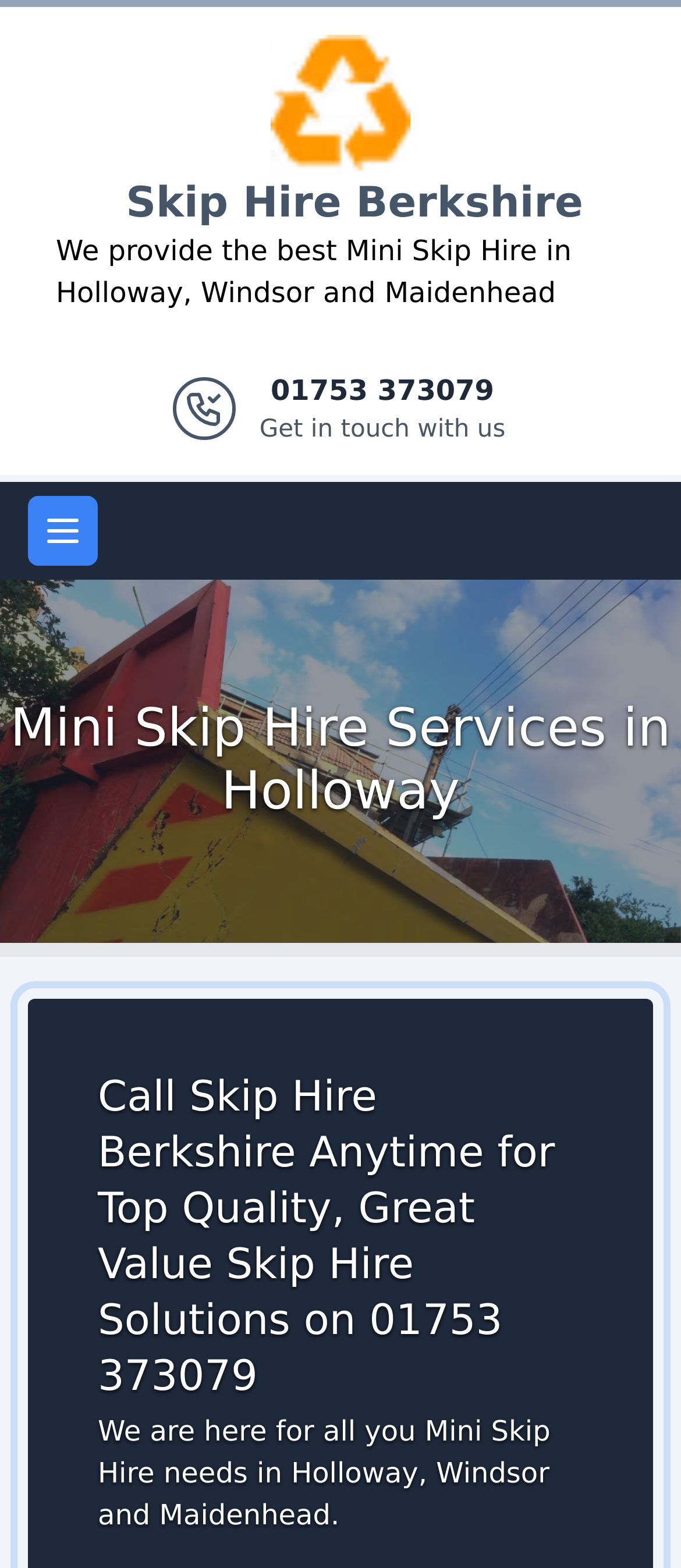What is the phone number to get in touch with Skip Hire Berkshire?
Could you answer the question with a detailed and thorough explanation?

I found the phone number by looking at the link '01753 373079 Get in touch with us' in the site header, which is located at the top of the webpage.